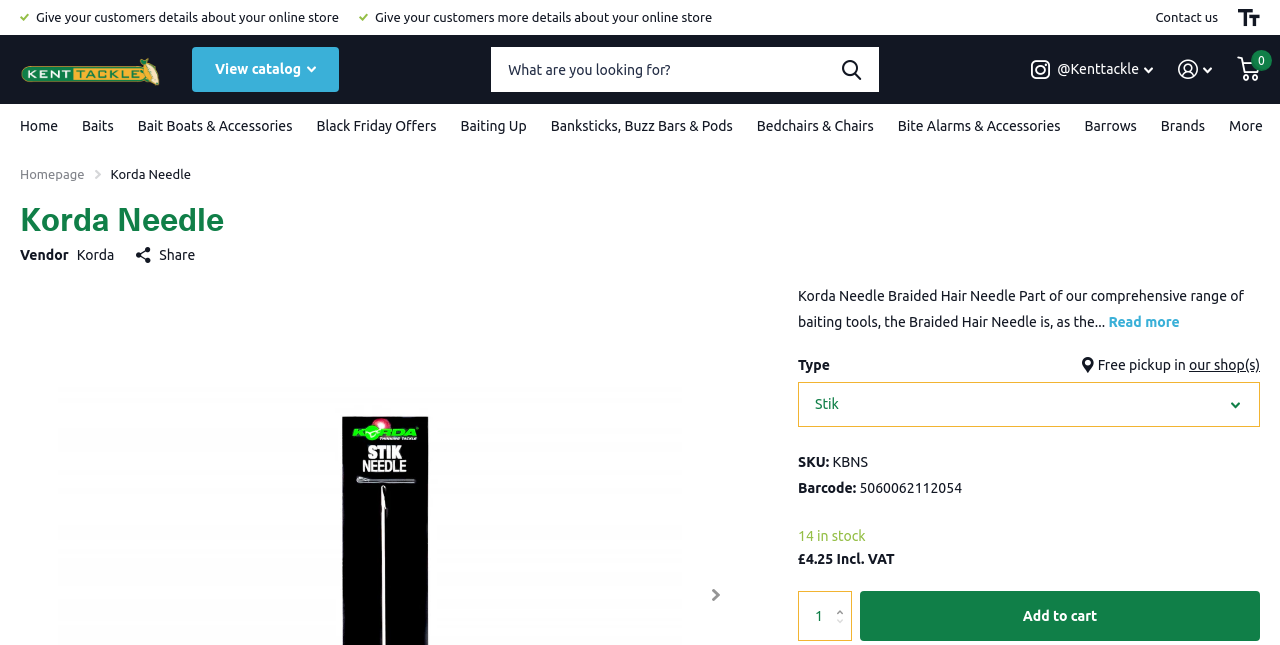Please specify the coordinates of the bounding box for the element that should be clicked to carry out this instruction: "Add to cart". The coordinates must be four float numbers between 0 and 1, formatted as [left, top, right, bottom].

[0.672, 0.916, 0.984, 0.994]